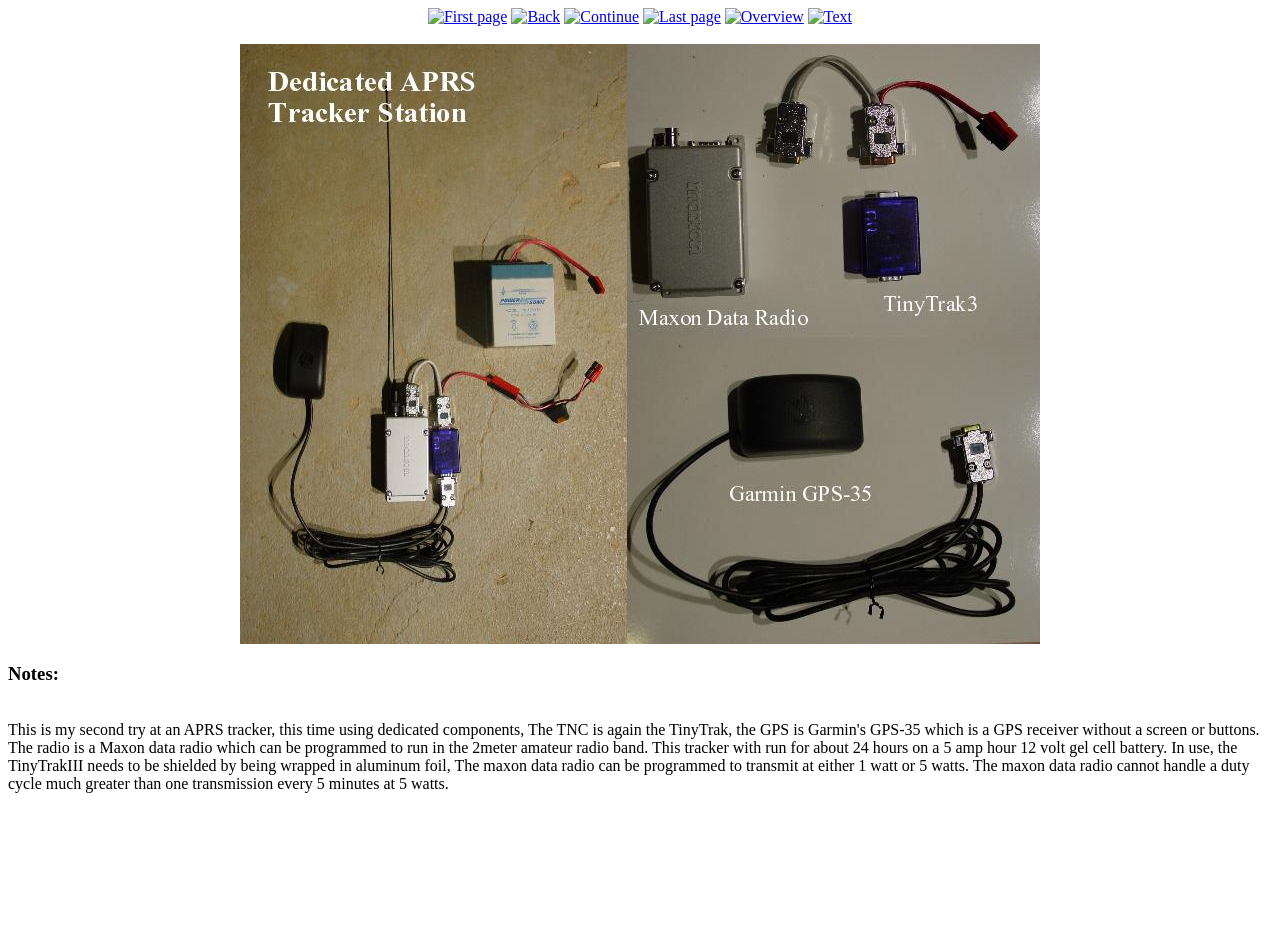How many types of elements are there on the page?
Using the visual information from the image, give a one-word or short-phrase answer.

3